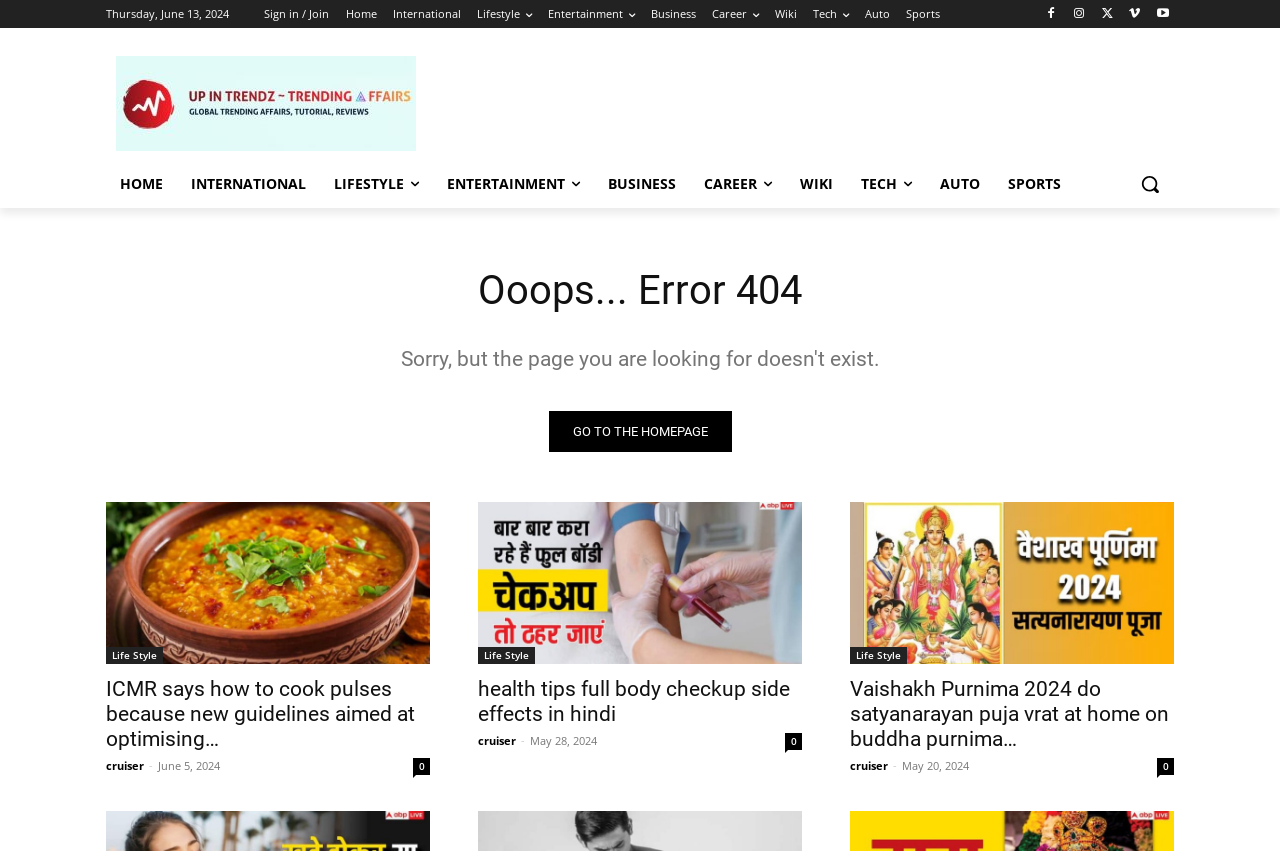What is the first category link on the top navigation bar?
Use the image to give a comprehensive and detailed response to the question.

The top navigation bar has several category links, and the first one is 'Home', which is located at the leftmost position.